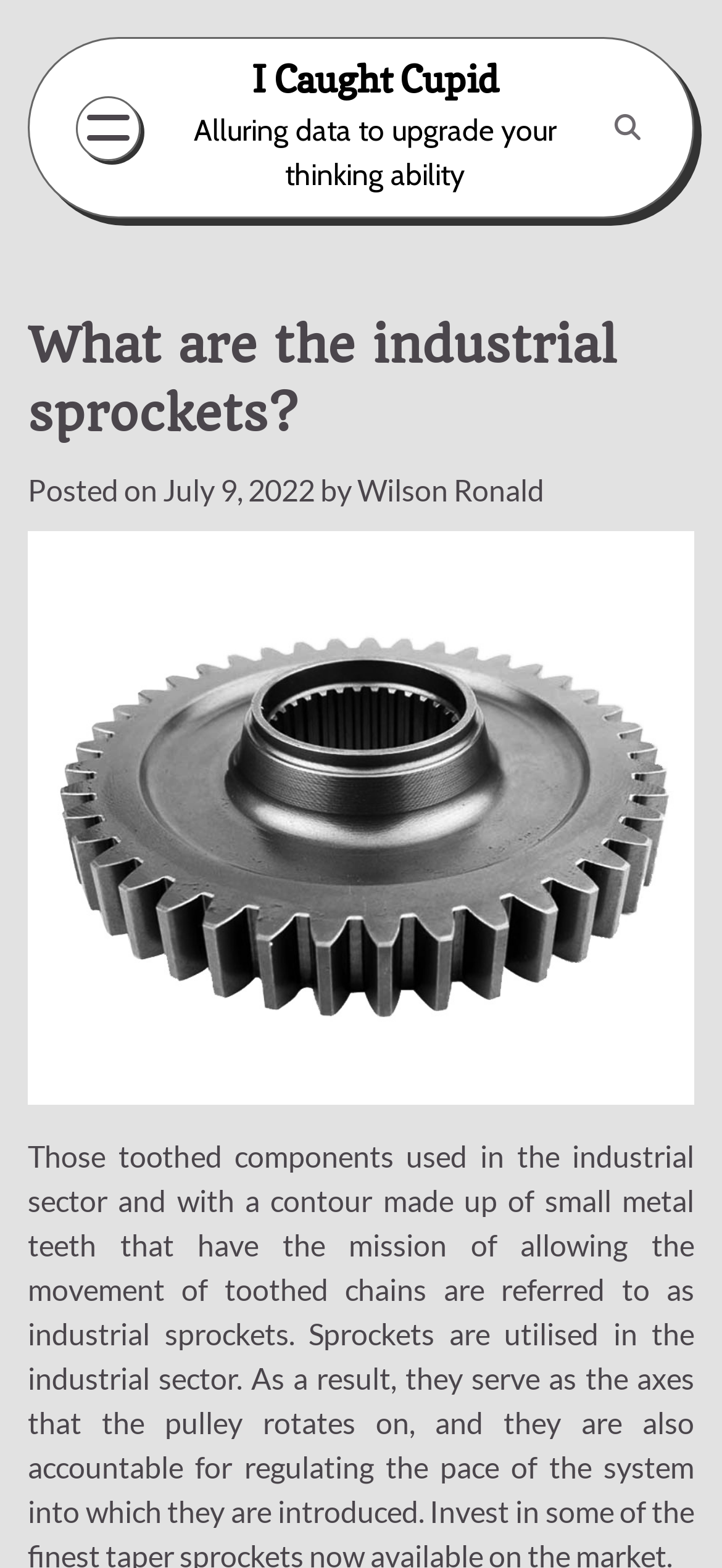What is the text of the webpage's headline?

What are the industrial sprockets?